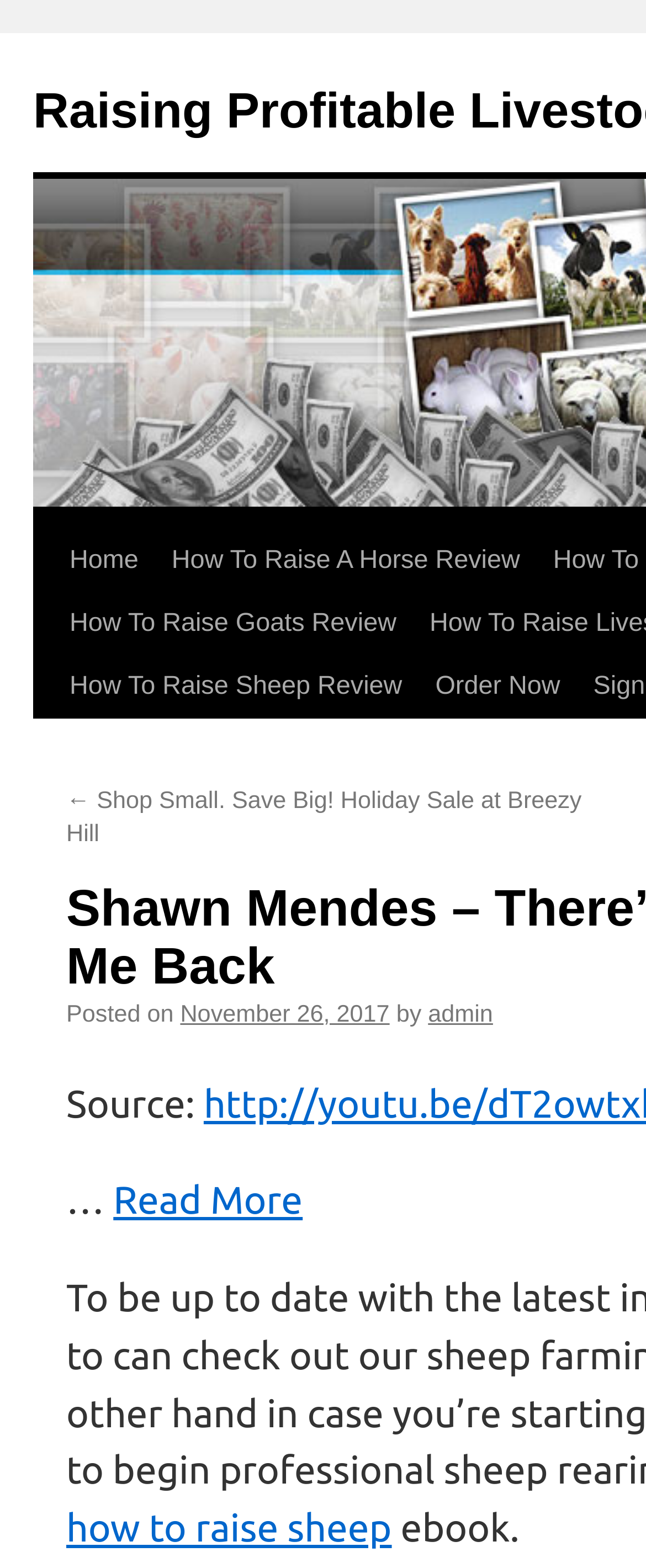Give a detailed account of the webpage.

This webpage appears to be a blog post or article about raising livestock, specifically sheep. At the top of the page, there are several links, including "Skip to content", "Home", and links to reviews of guides on raising horses and goats. The "Order Now" button is located to the right of these links.

Below these links, there is a section with a link to a holiday sale at Breezy Hill, followed by a posting date of November 26, 2017, and the author's name, "admin". 

The main content of the page starts with a source citation, which is a link to a YouTube video, and a "Read More" link below it. The source citation is accompanied by an ellipsis, indicating that there may be more text or information available.

At the bottom of the page, there is a link to an ebook about raising sheep, with the text "ebook" appearing to the right of the link. Overall, the page appears to be focused on providing information and resources related to raising livestock, particularly sheep.